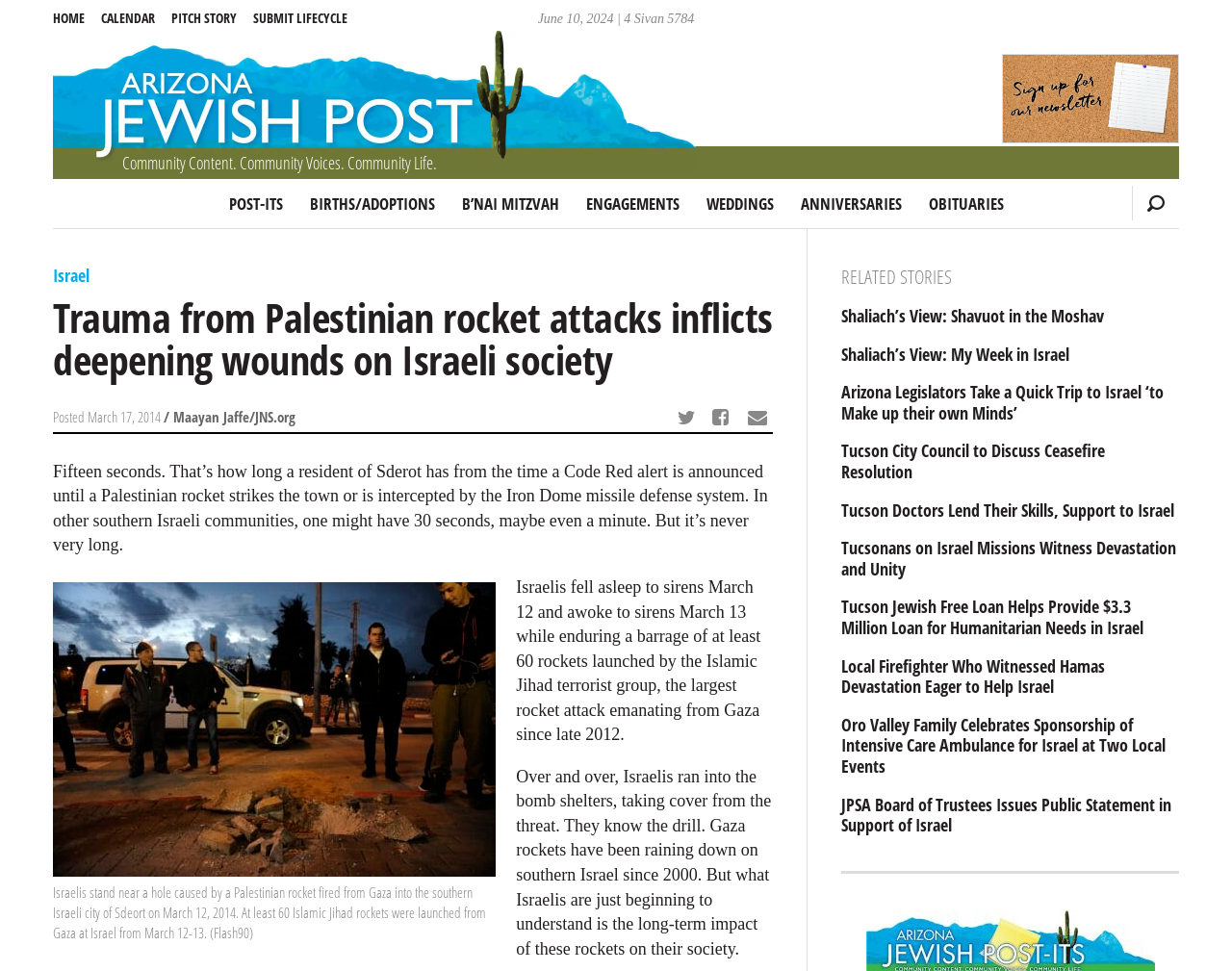Determine the bounding box coordinates of the clickable element to complete this instruction: "Click on the 'HOME' link". Provide the coordinates in the format of four float numbers between 0 and 1, [left, top, right, bottom].

[0.043, 0.0, 0.08, 0.037]